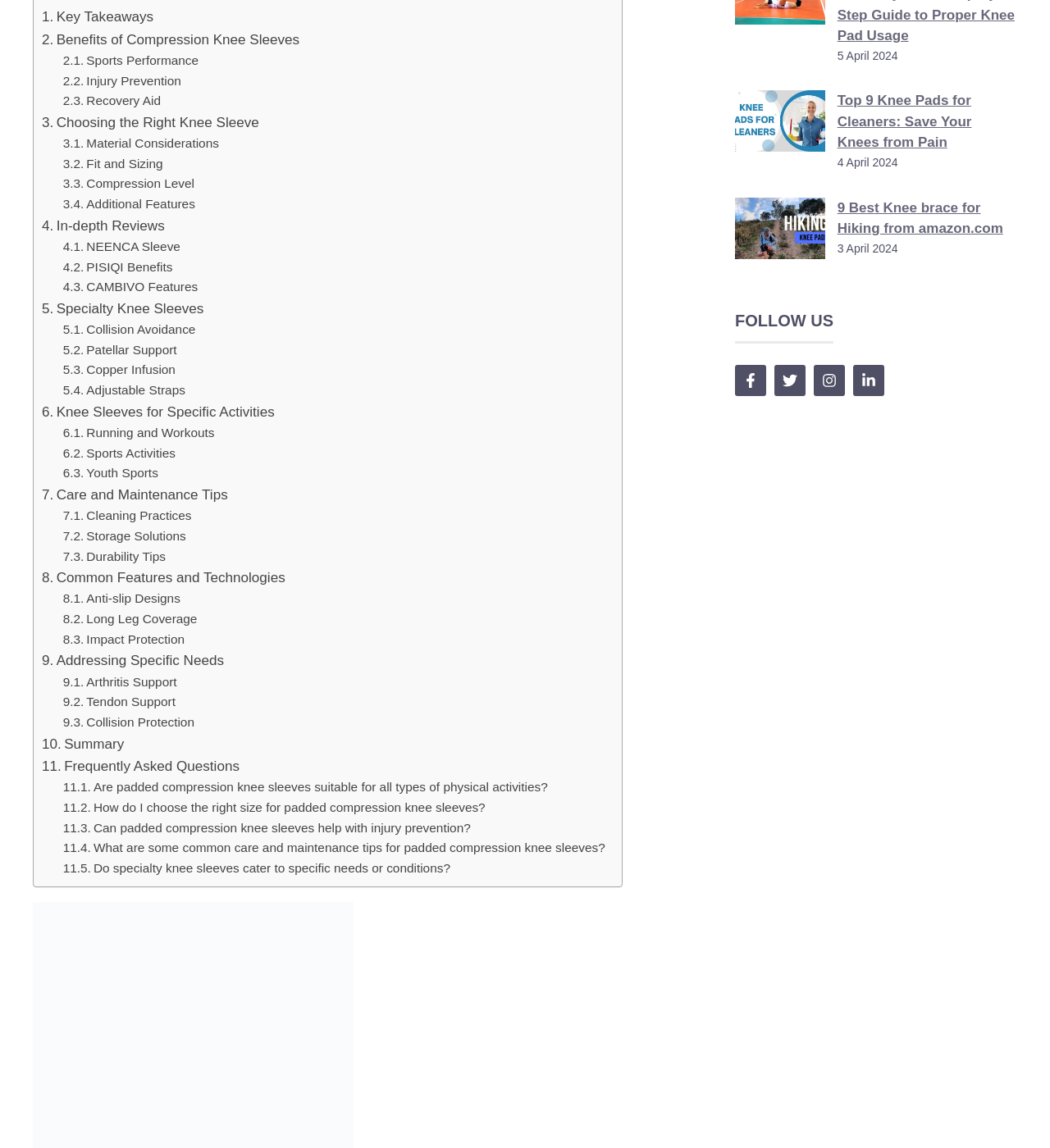Please specify the bounding box coordinates in the format (top-left x, top-left y, bottom-right x, bottom-right y), with all values as floating point numbers between 0 and 1. Identify the bounding box of the UI element described by: Knee Sleeves for Specific Activities

[0.04, 0.349, 0.261, 0.369]